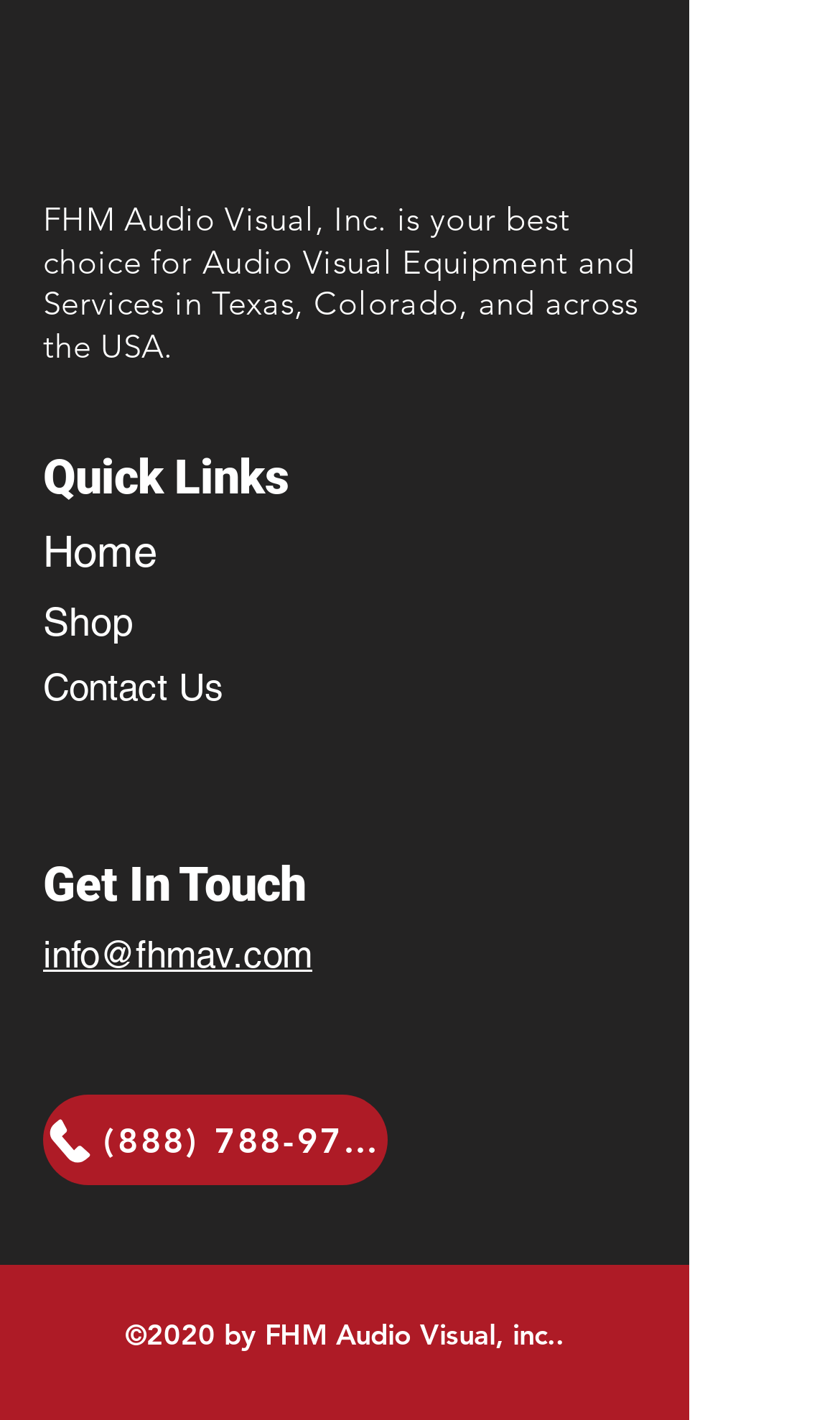Give a concise answer using one word or a phrase to the following question:
What is the company name?

FHM Audio Visual, Inc.